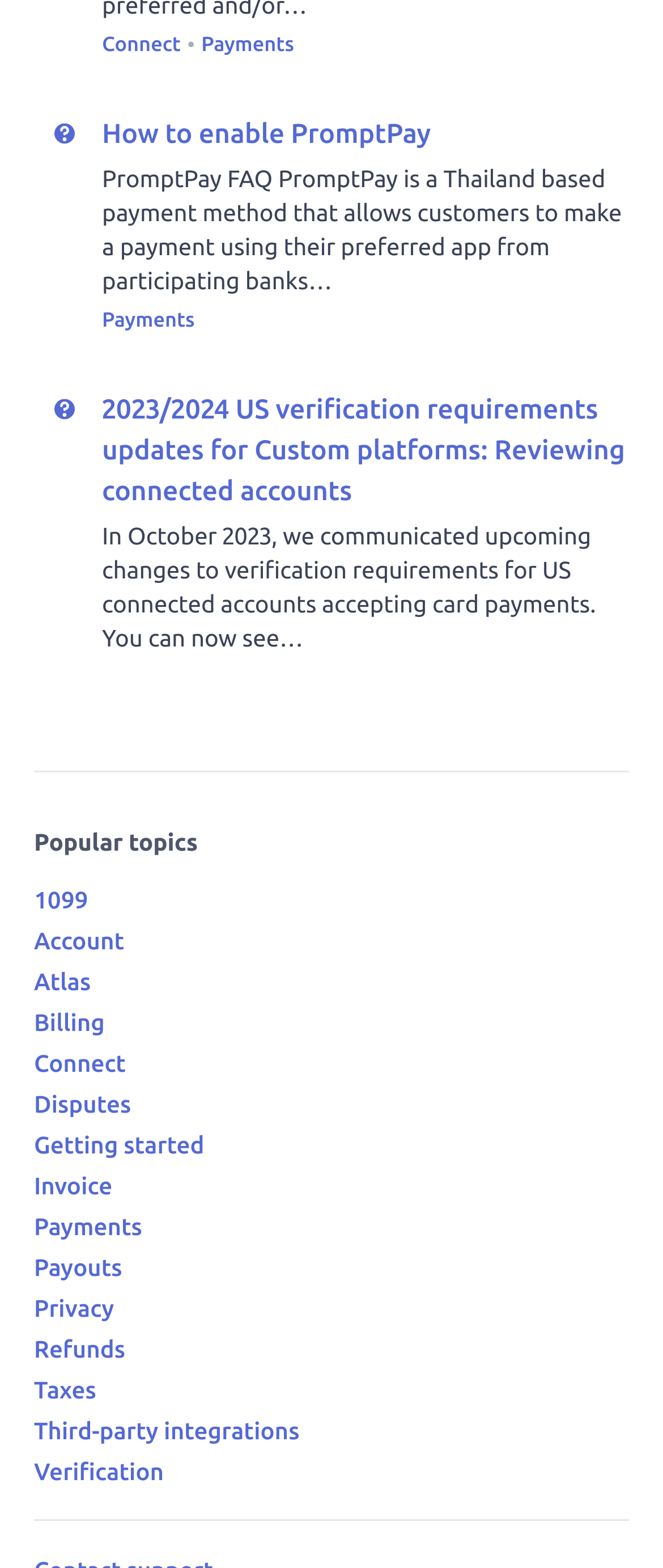Please identify the bounding box coordinates of the region to click in order to complete the task: "View Payments information". The coordinates must be four float numbers between 0 and 1, specified as [left, top, right, bottom].

[0.304, 0.022, 0.444, 0.036]